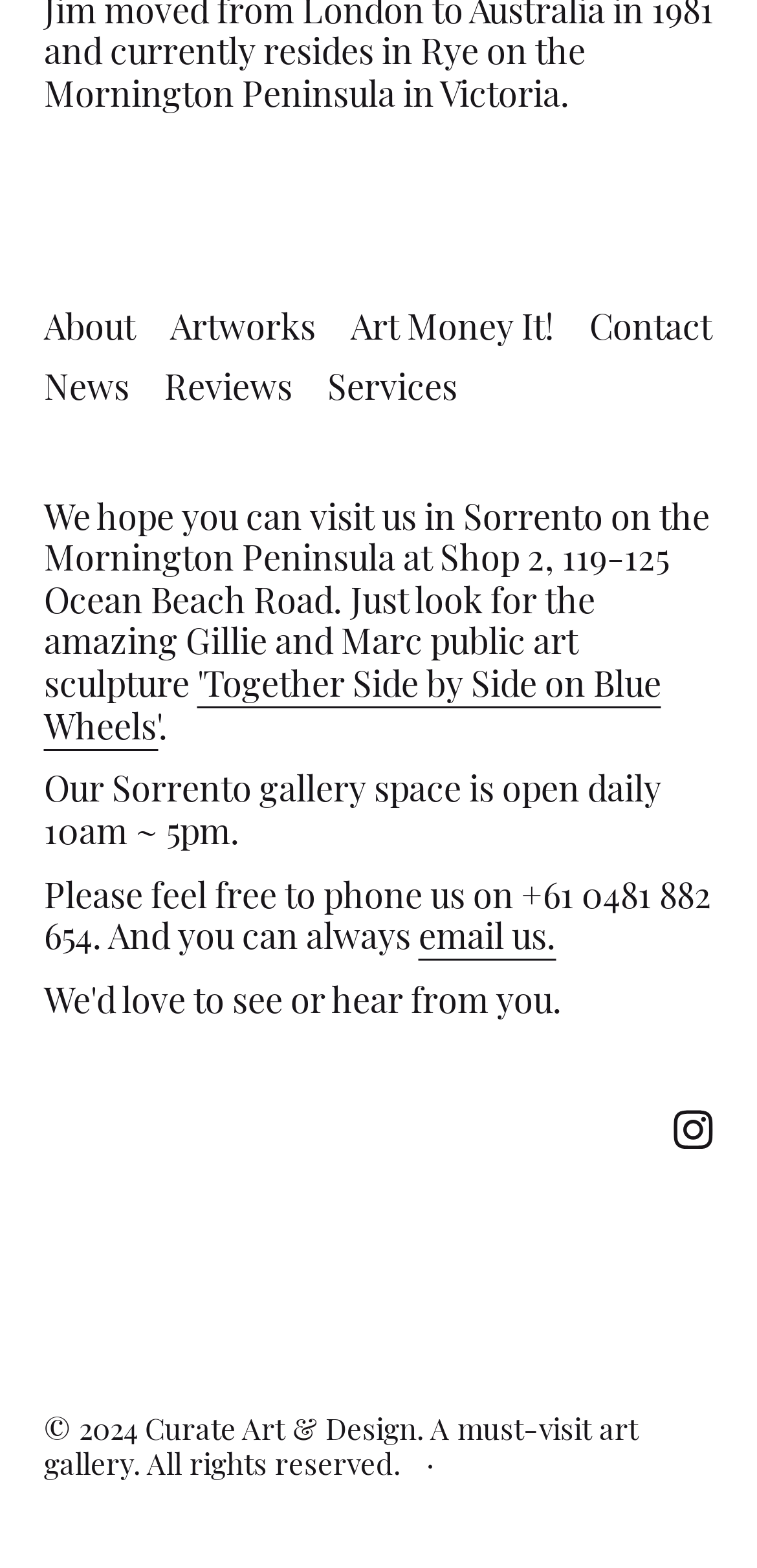Locate the bounding box of the user interface element based on this description: "Art Money It!".

[0.463, 0.194, 0.732, 0.223]